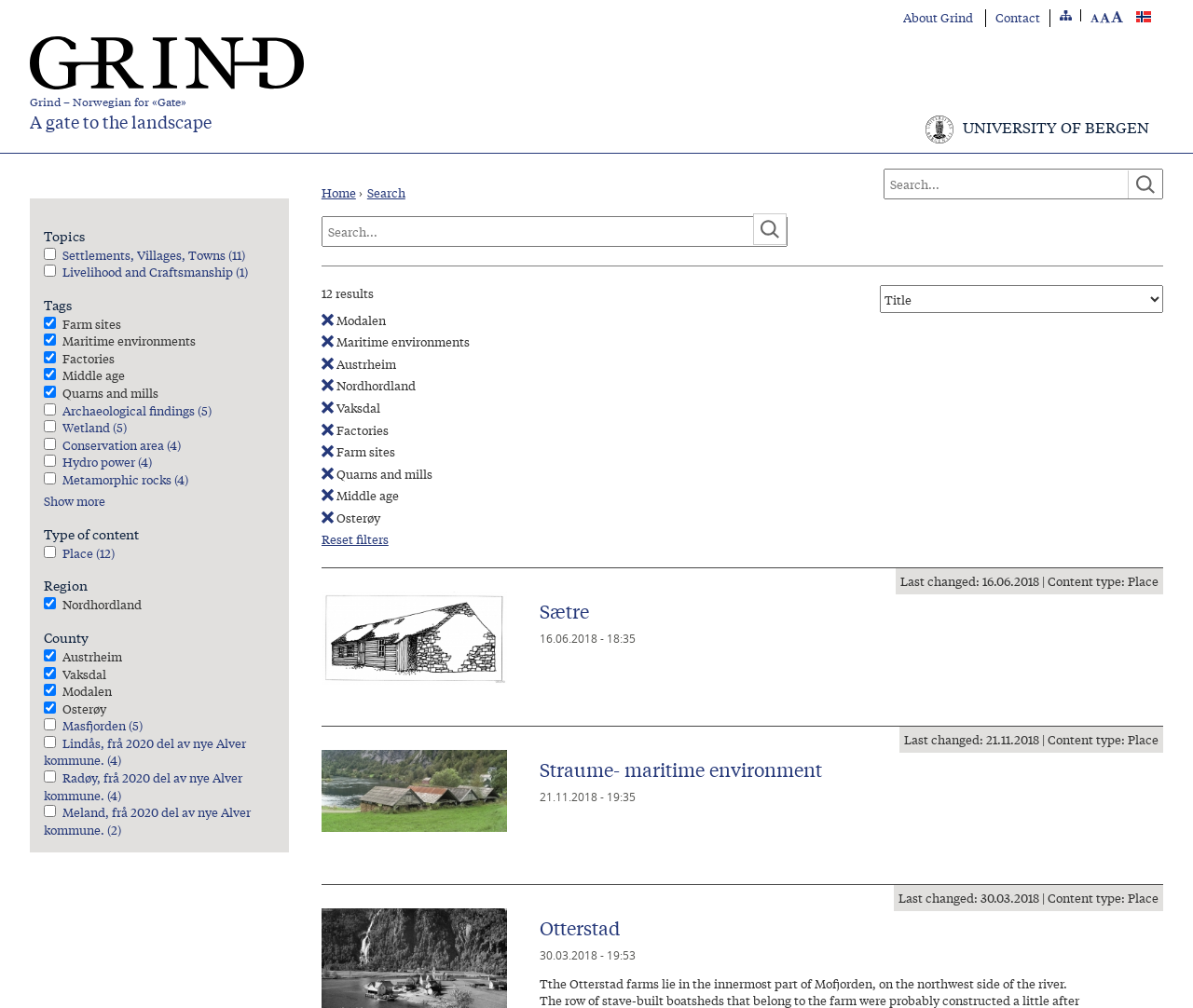Please provide a comprehensive answer to the question below using the information from the image: What is the name of the first search result?

I found the name of the first search result by looking at the heading 'Sætre' which is the first search result on the webpage.